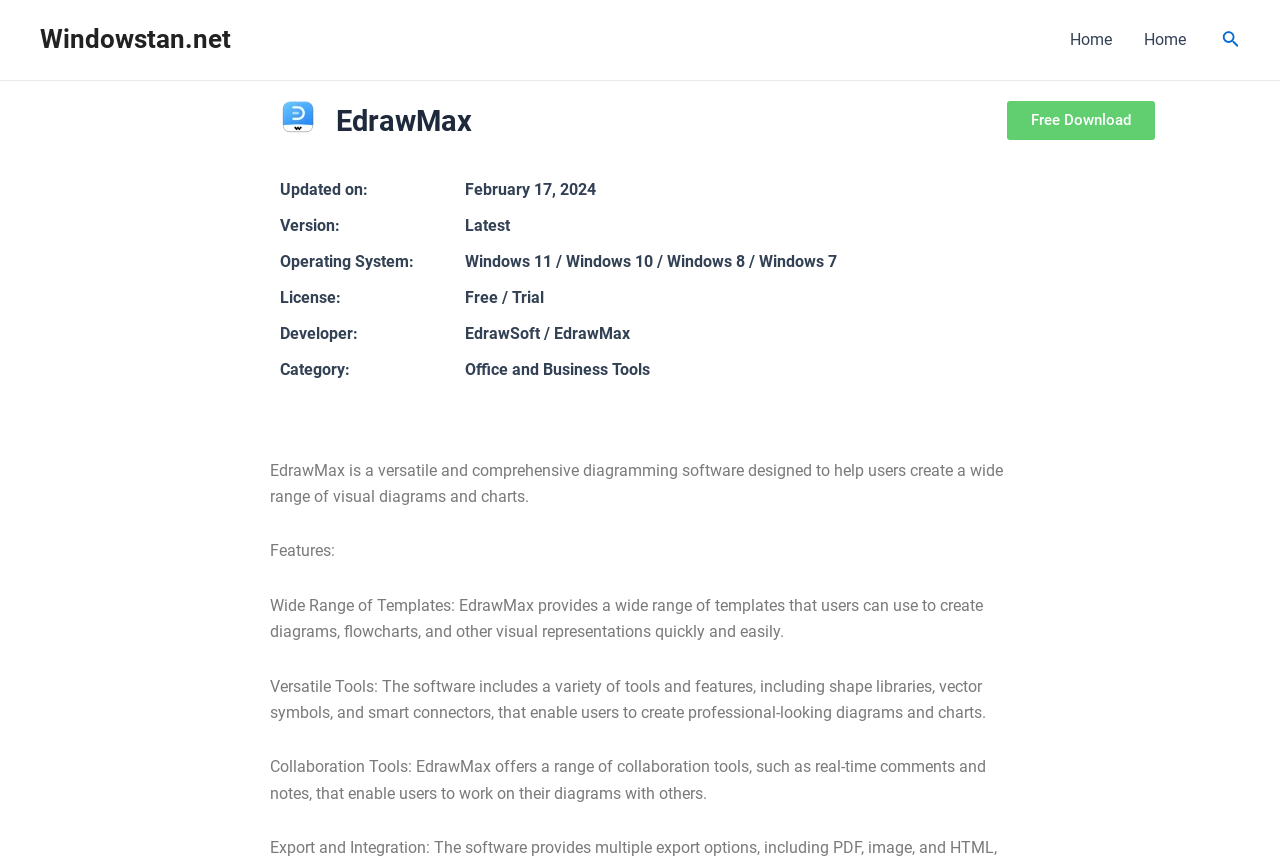What is the name of the software?
Answer the question with detailed information derived from the image.

I determined the answer by looking at the heading element 'EdrawMax' which is prominently displayed on the webpage, indicating that it is the main topic of the page.